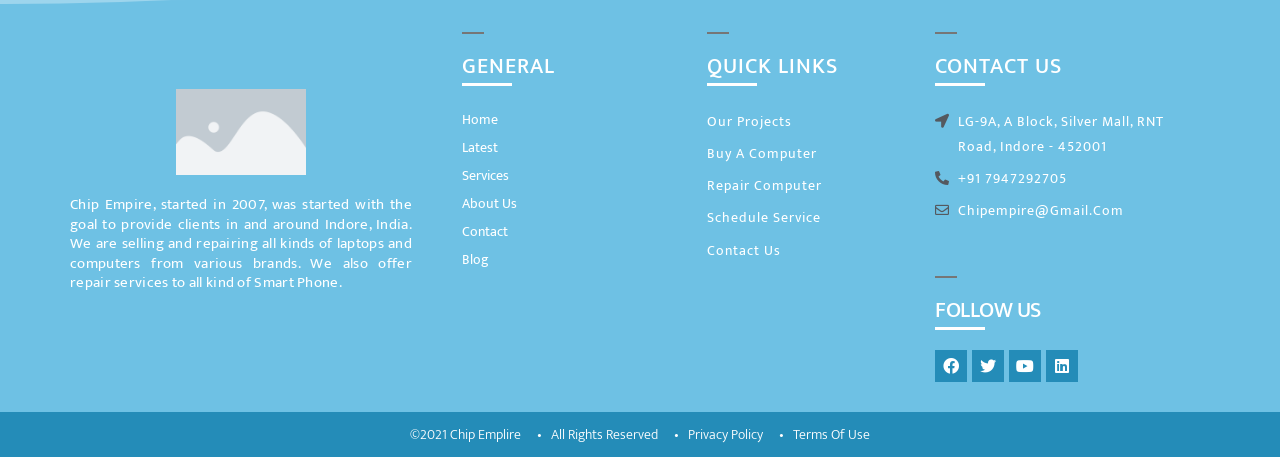Using the elements shown in the image, answer the question comprehensively: What is the company's goal?

Based on the StaticText element with the text 'Chip Empire, started in 2007, was started with the goal to provide clients in and around Indore, India. We are selling and repairing all kinds of laptops and computers from various brands.', it is clear that the company's goal is to provide clients with laptops and computers.